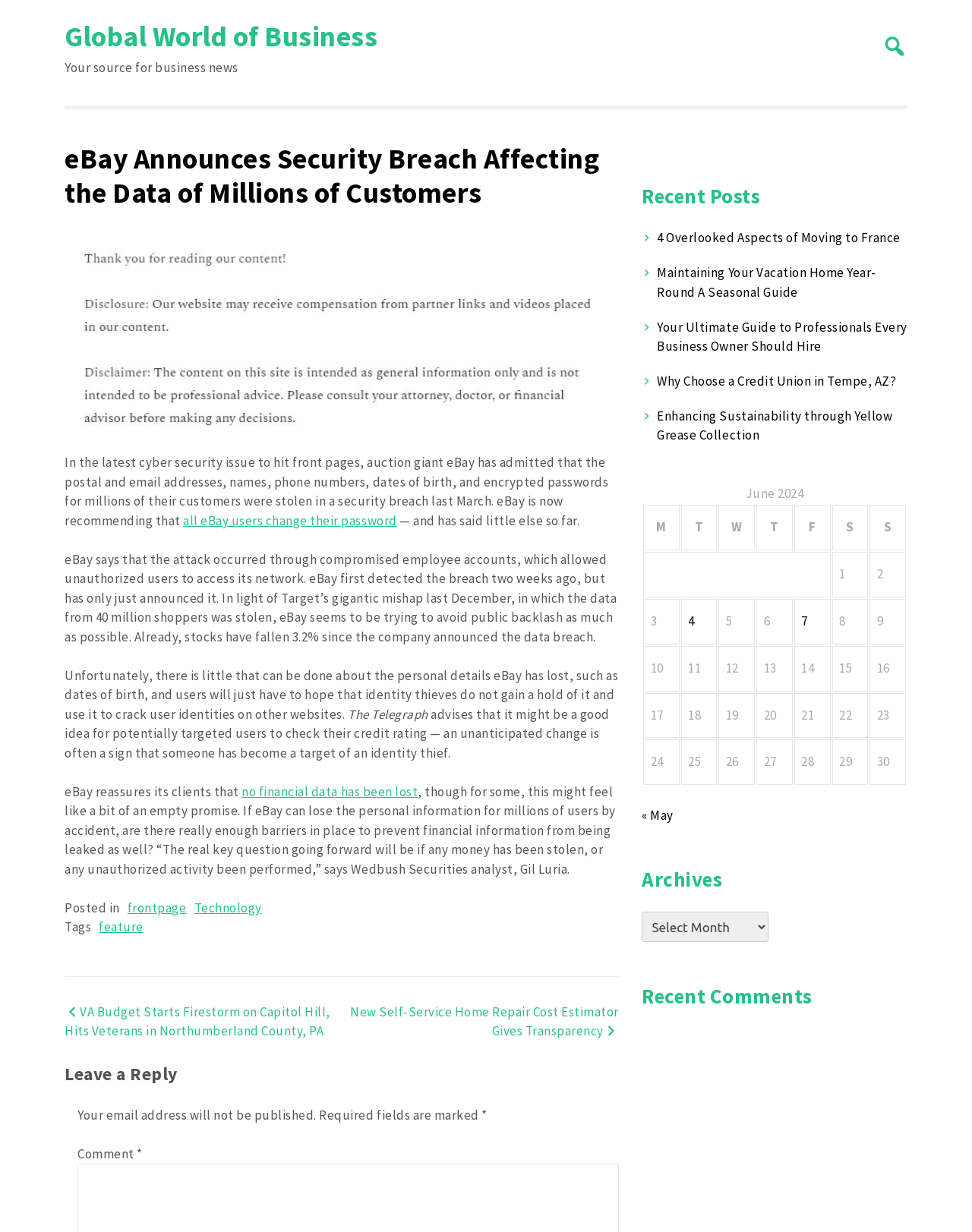Find the bounding box coordinates of the area to click in order to follow the instruction: "Read the article about eBay's security breach".

[0.066, 0.115, 0.637, 0.17]